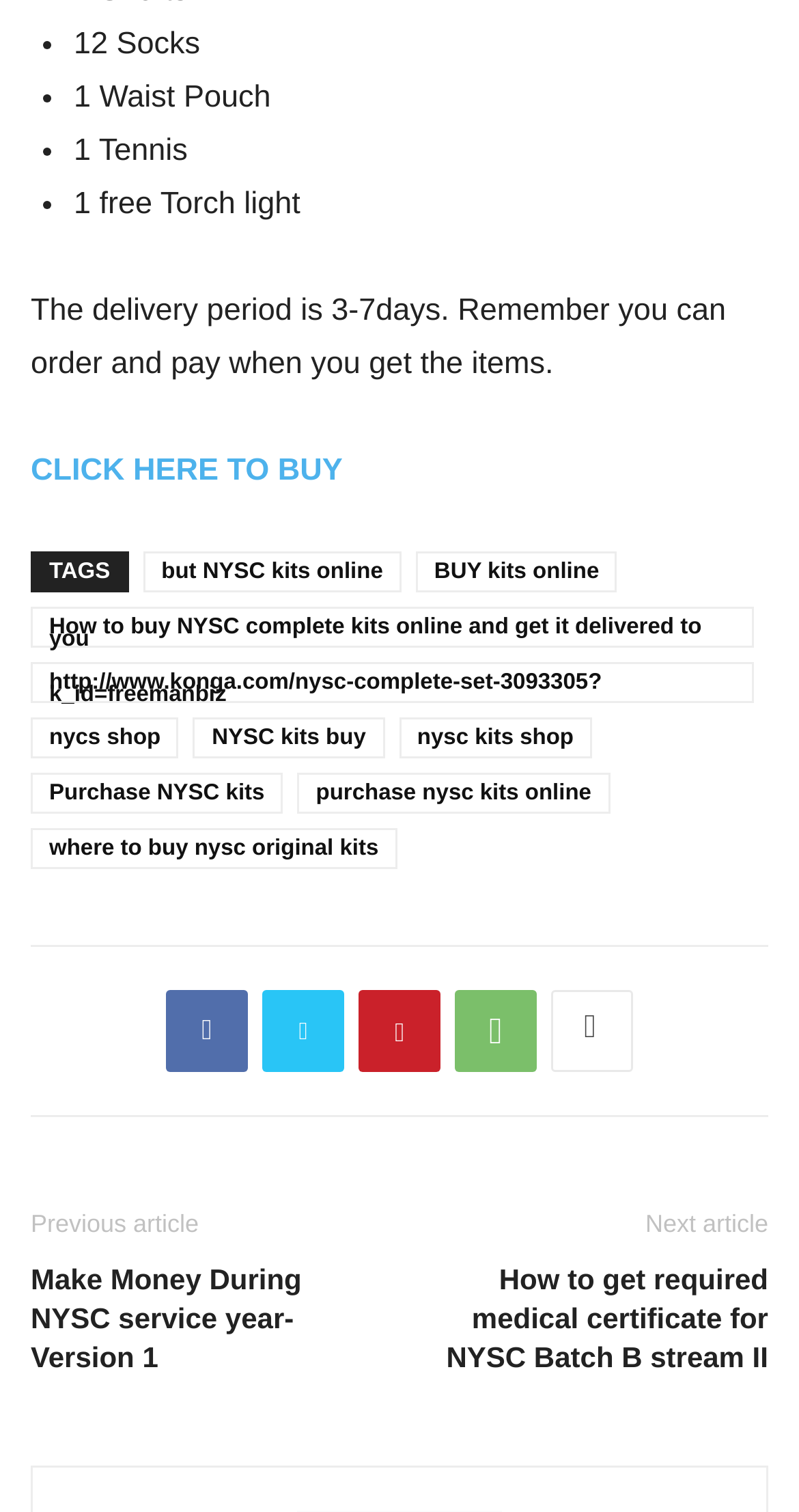Locate the bounding box of the UI element defined by this description: "but NYSC kits online". The coordinates should be given as four float numbers between 0 and 1, formatted as [left, top, right, bottom].

[0.179, 0.365, 0.502, 0.392]